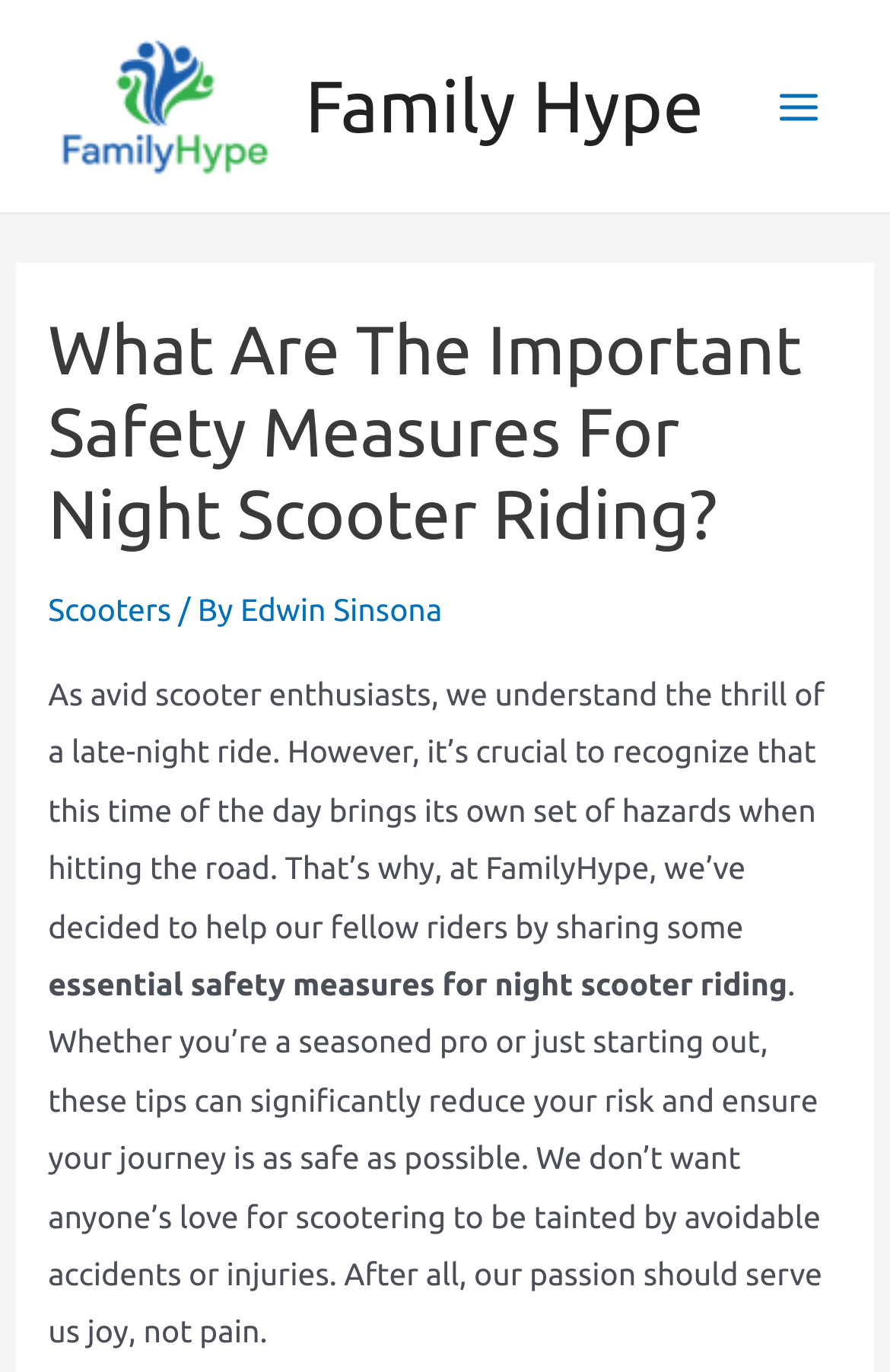Who wrote the article?
Provide a detailed and well-explained answer to the question.

I found the answer by looking at the author credits section, where I saw a link with the text 'Edwin Sinsona' preceded by the phrase 'By'. This indicates that Edwin Sinsona is the author of the article.